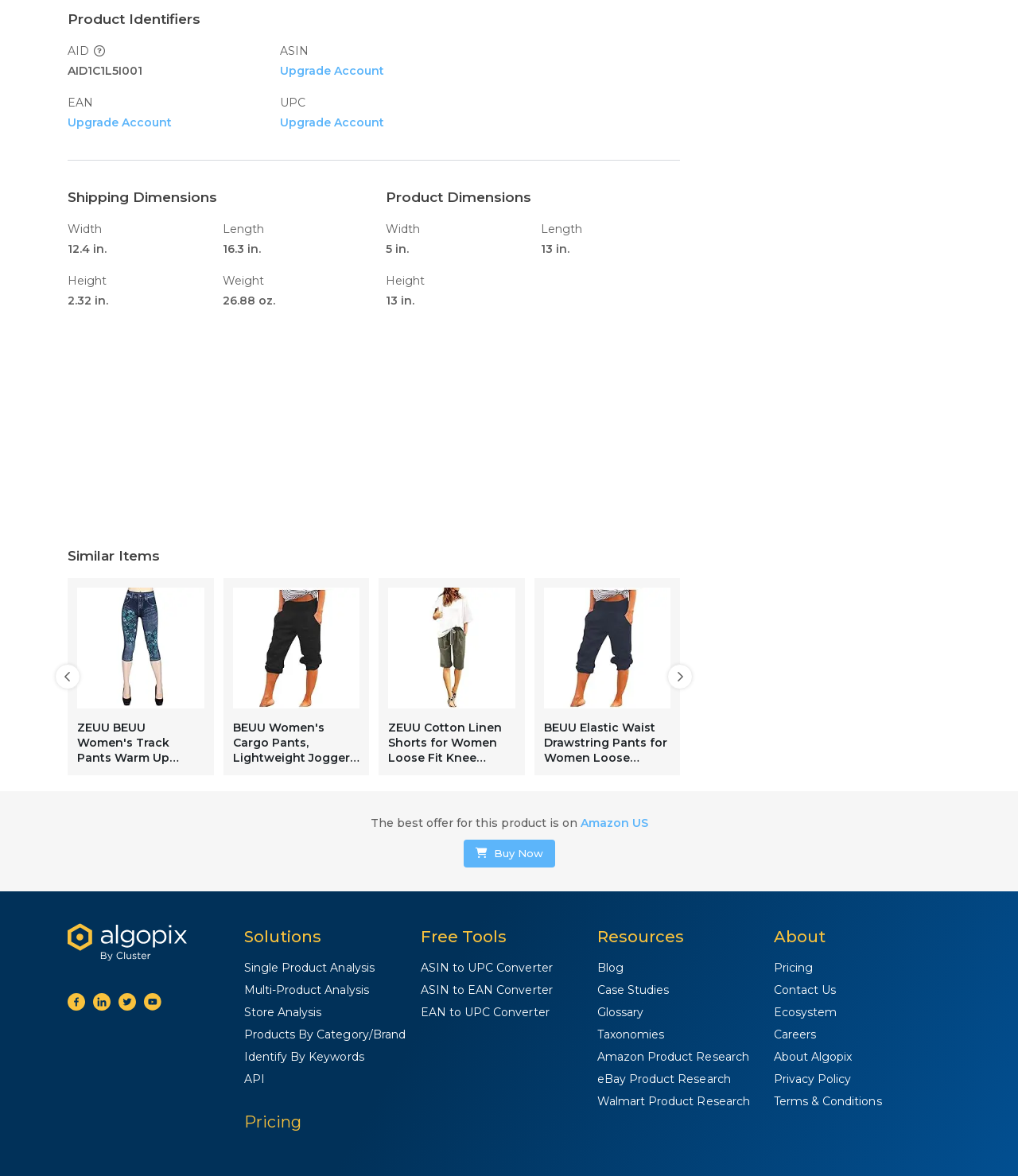Extract the bounding box coordinates for the described element: "Terms & Conditions". The coordinates should be represented as four float numbers between 0 and 1: [left, top, right, bottom].

[0.76, 0.93, 0.866, 0.943]